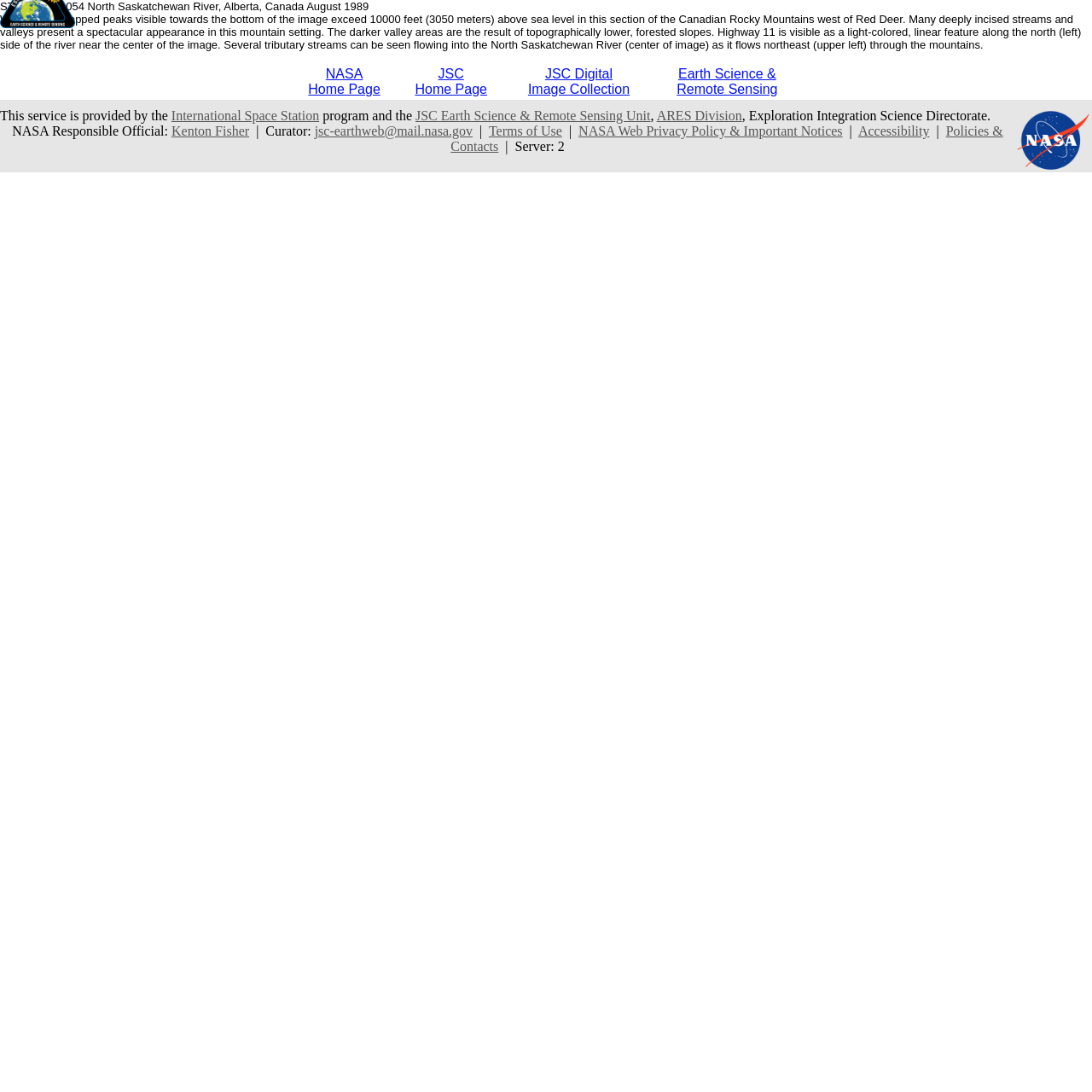Analyze the image and give a detailed response to the question:
What is the name of the highway visible in the image?

The answer can be found in the StaticText element with the text 'Highway 11 is visible as a light-colored, linear feature along the north (left) side of the river near the center of the image.'. This text provides a description of the image and mentions the name of the highway.